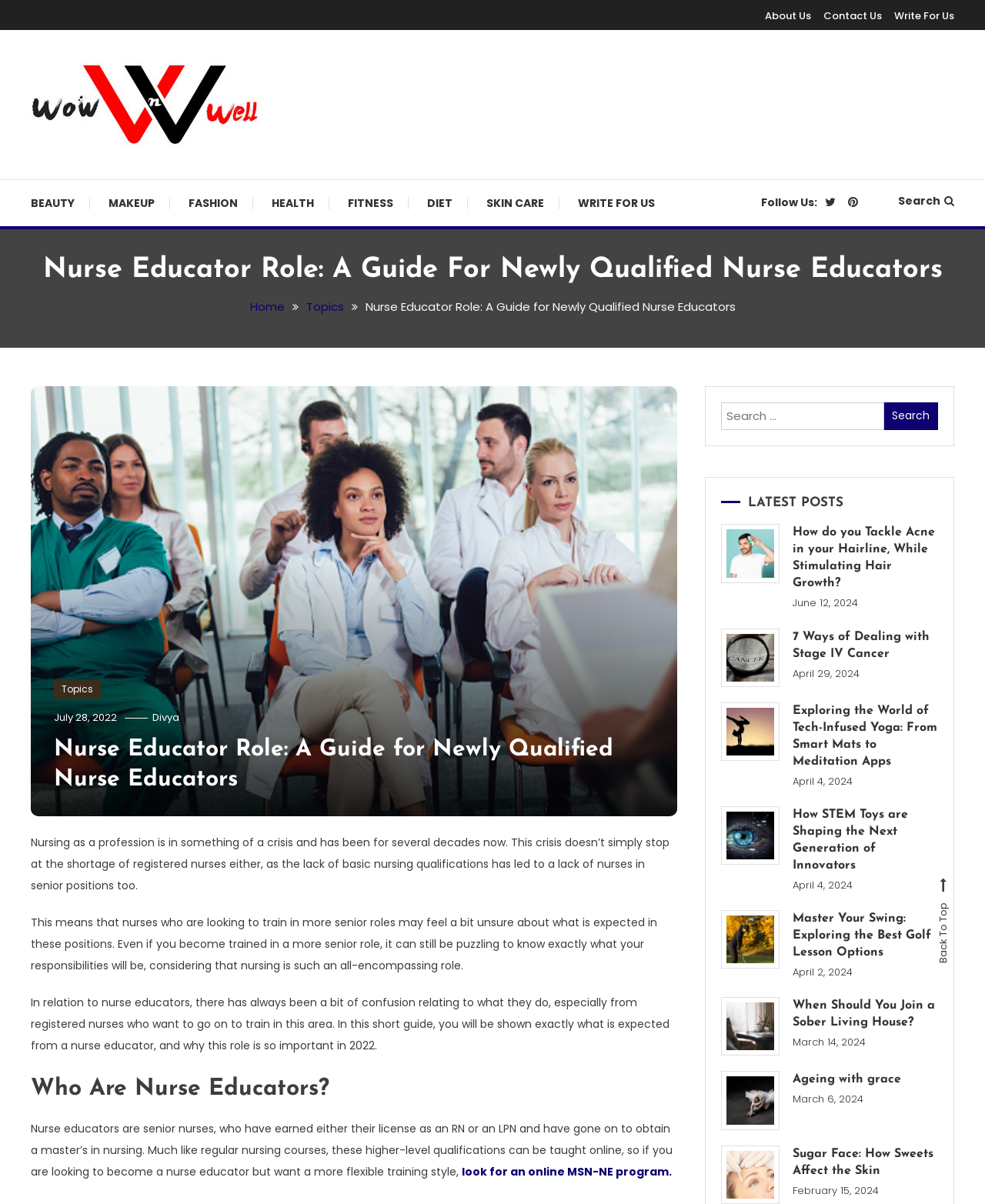Determine the main heading of the webpage and generate its text.

Nurse Educator Role: A Guide For Newly Qualified Nurse Educators